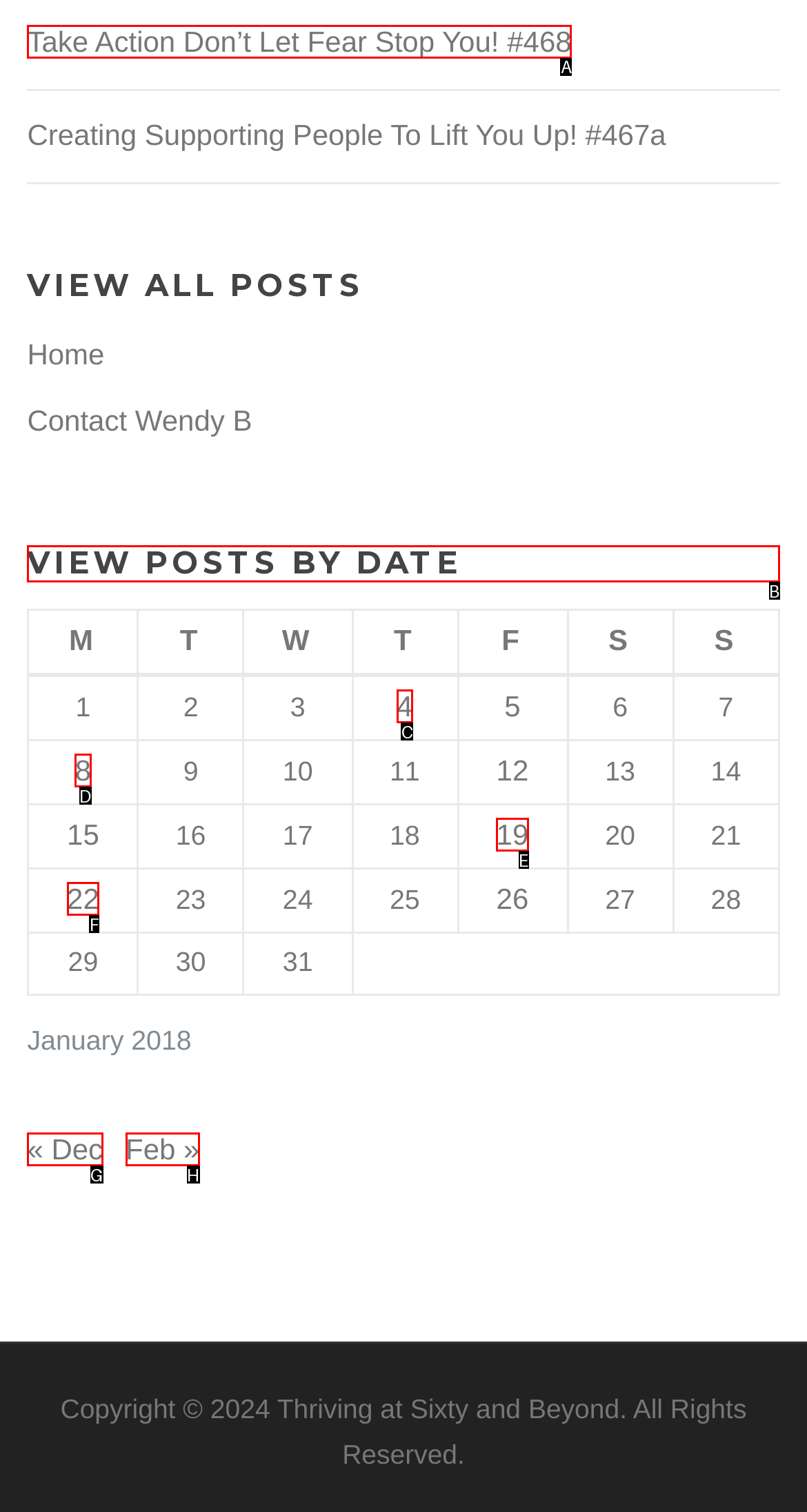Select the letter of the UI element you need to click on to fulfill this task: View posts by date. Write down the letter only.

B